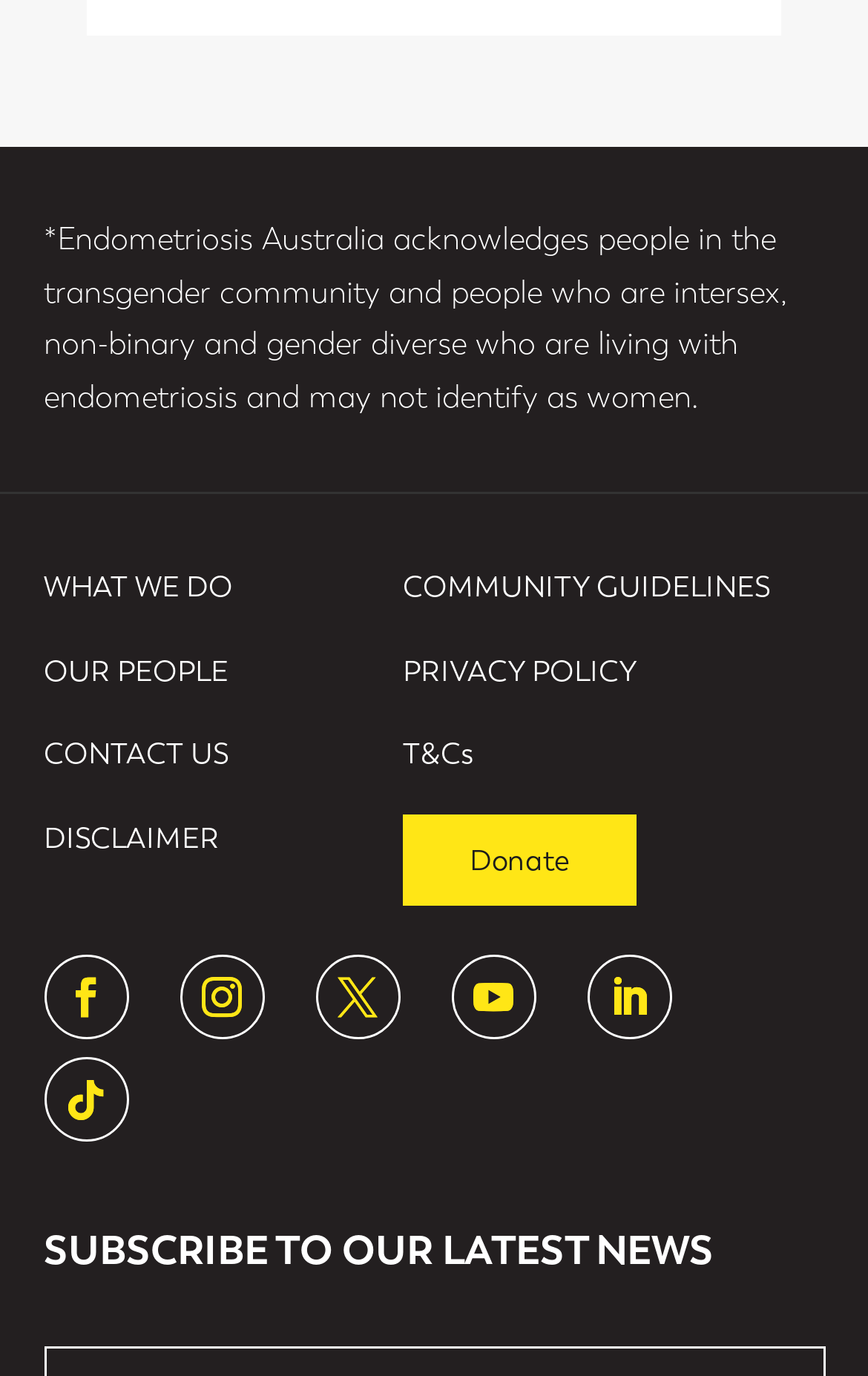Could you specify the bounding box coordinates for the clickable section to complete the following instruction: "Visit OUR PEOPLE page"?

[0.05, 0.475, 0.263, 0.499]